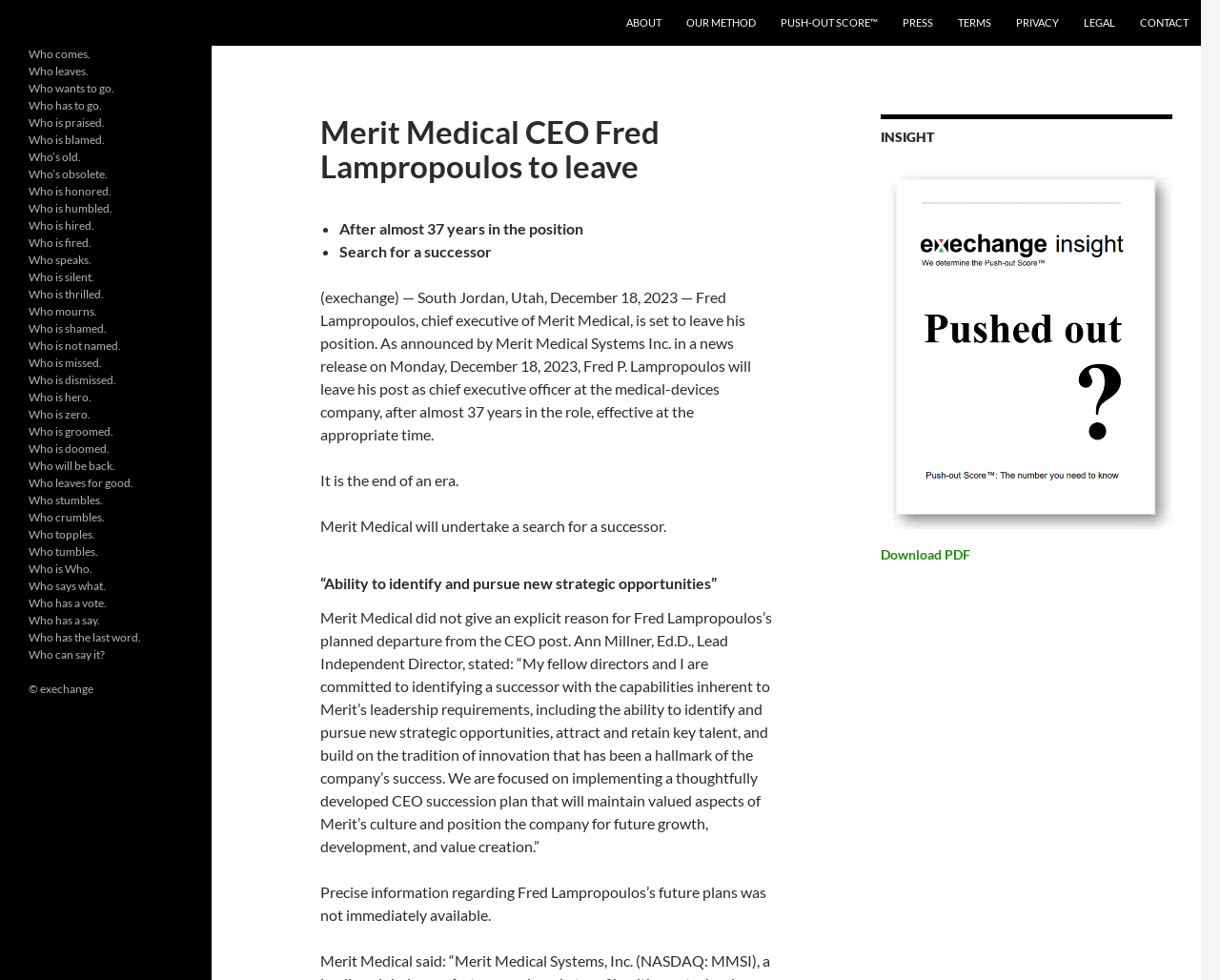Please identify the bounding box coordinates for the region that you need to click to follow this instruction: "Click on exechange".

[0.023, 0.0, 0.09, 0.047]